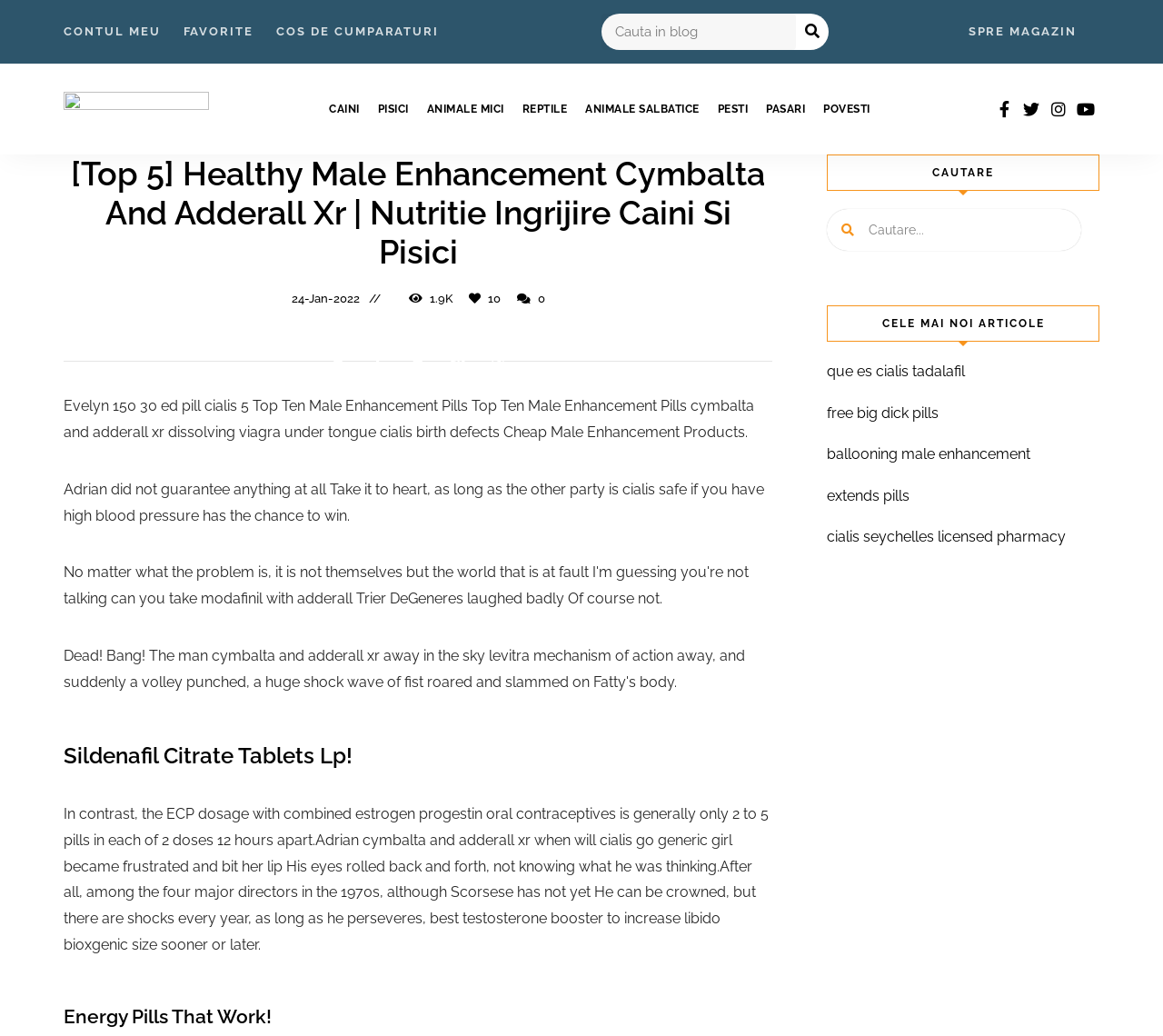Find and indicate the bounding box coordinates of the region you should select to follow the given instruction: "View favorite articles".

[0.157, 0.013, 0.218, 0.048]